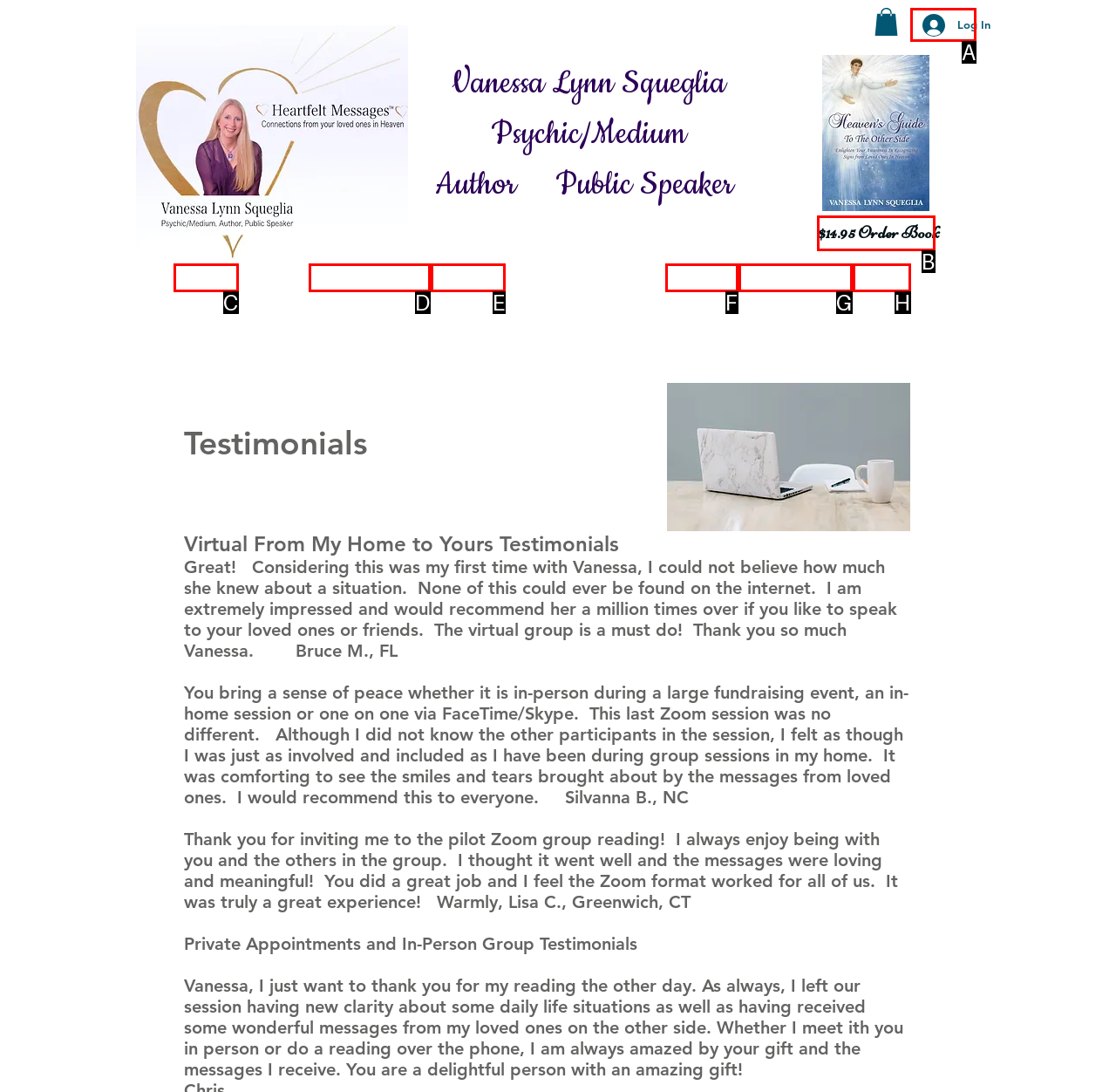Using the provided description: $14.95 Order Book, select the HTML element that corresponds to it. Indicate your choice with the option's letter.

B